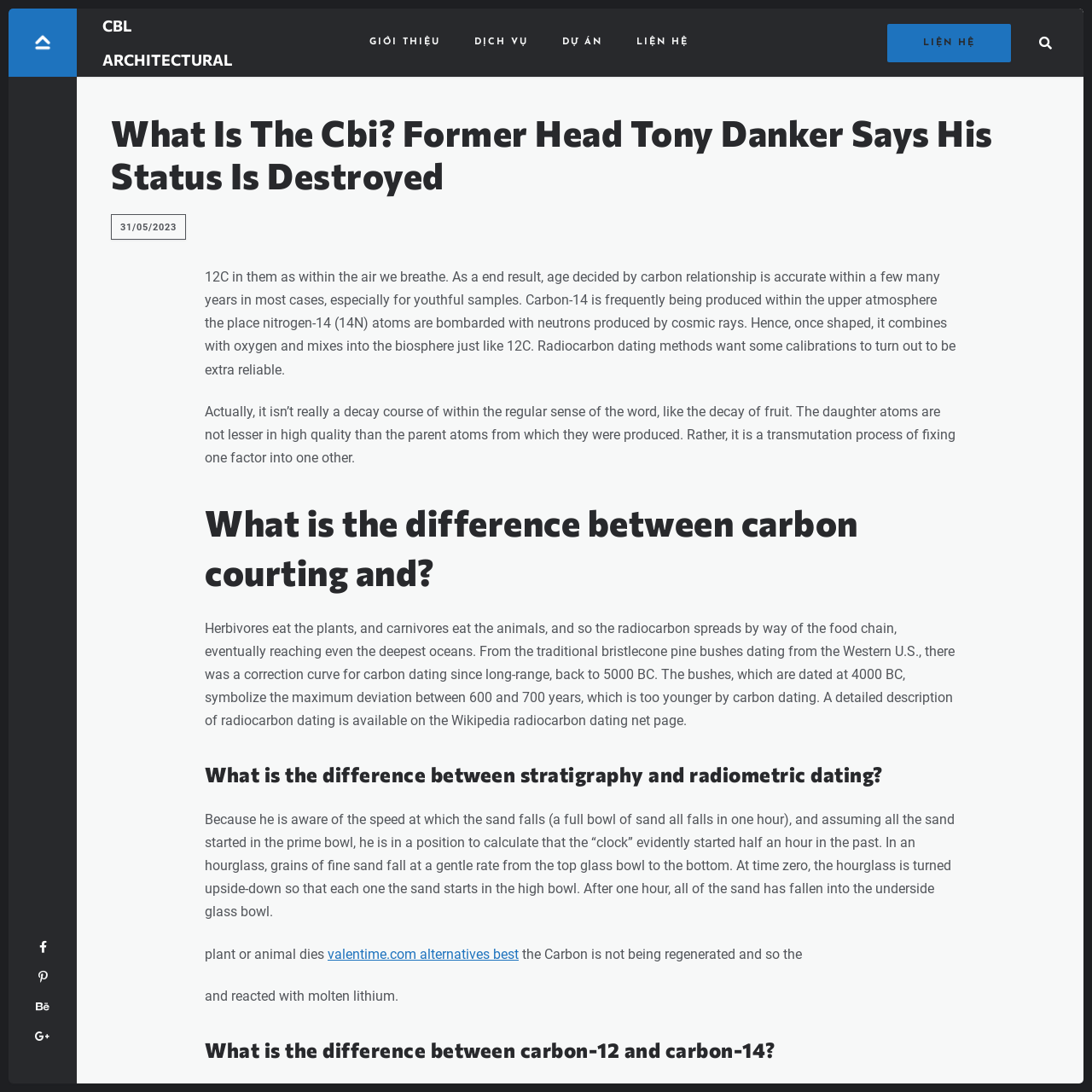Refer to the screenshot and answer the following question in detail:
How many links are there in the top navigation bar?

The top navigation bar contains links to 'GIỚI THIỆU', 'DỊCH VỤ', 'DỰ ÁN', 'LIỆN HỆ', and 'LIỆN HỆ' again. Therefore, there are 5 links in the top navigation bar.